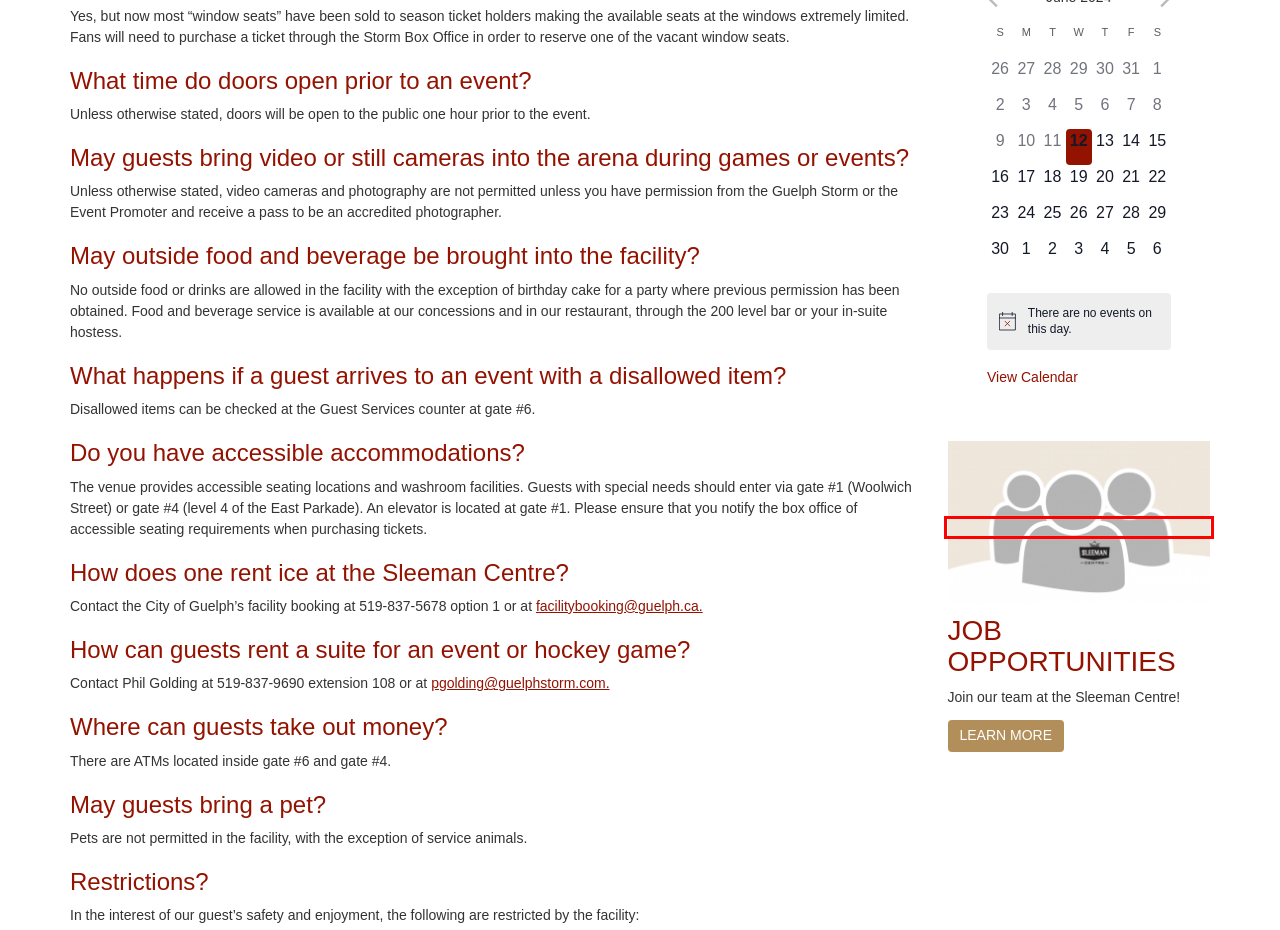You are presented with a screenshot of a webpage containing a red bounding box around an element. Determine which webpage description best describes the new webpage after clicking on the highlighted element. Here are the candidates:
A. Events for May 2024 – Sleeman CentreSleeman Centre
B. Job opportunities - Sleeman CentreSleeman Centre
C. Home - Guelph Tourism
D. Stay Nearby - Sleeman CentreSleeman Centre
E. Upcoming Events – Sleeman CentreSleeman Centre
F. Privacy Policy - Sleeman CentreSleeman Centre
G. Eat Nearby - Sleeman CentreSleeman Centre
H. JOB OPPORTUNITIES - Sleeman CentreSleeman Centre

H